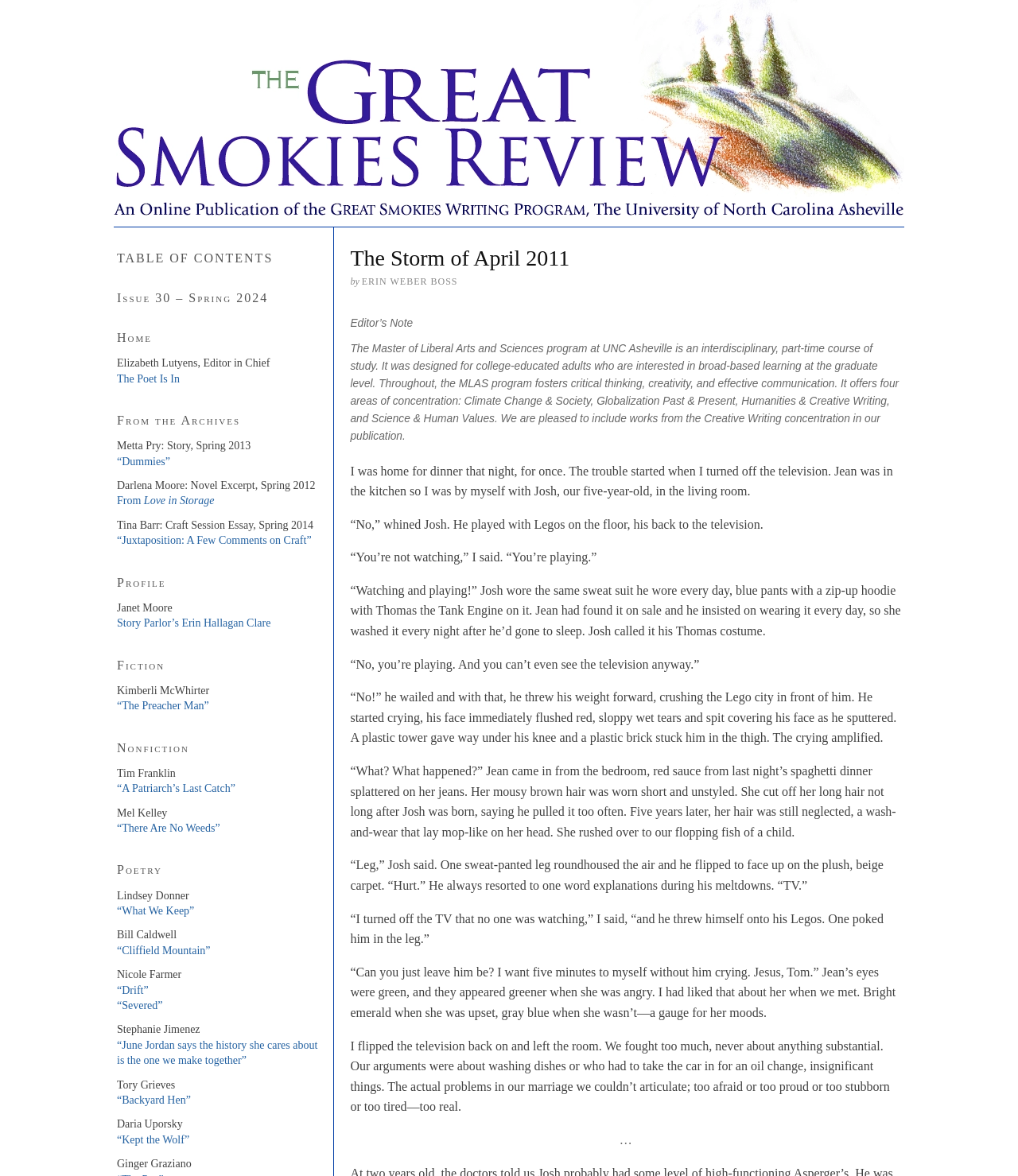Provide the bounding box coordinates of the HTML element described by the text: "“Cliffield Mountain”".

[0.115, 0.803, 0.207, 0.813]